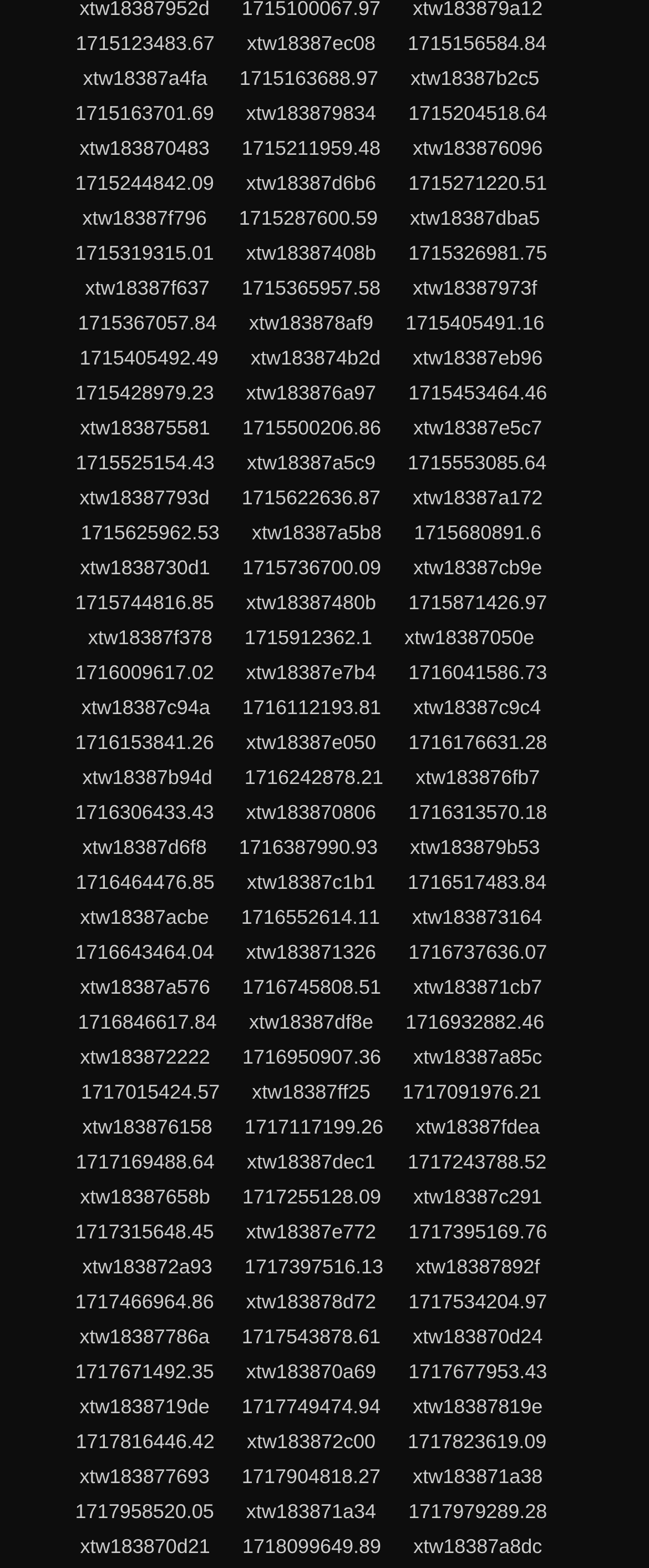Give a concise answer of one word or phrase to the question: 
What is the vertical position of the first link?

0.018